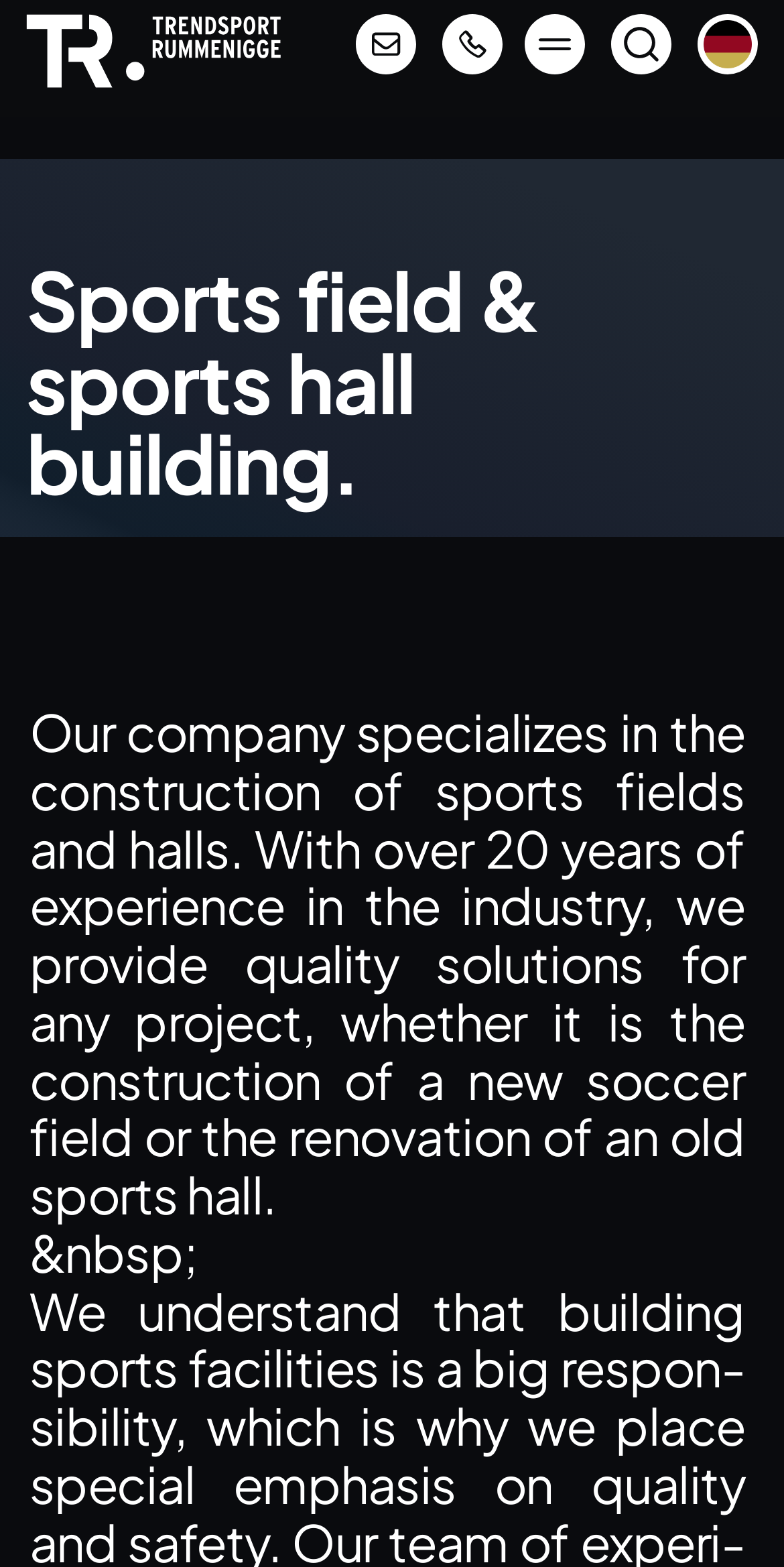Provide the bounding box coordinates of the HTML element this sentence describes: "parent_node: Concept".

None